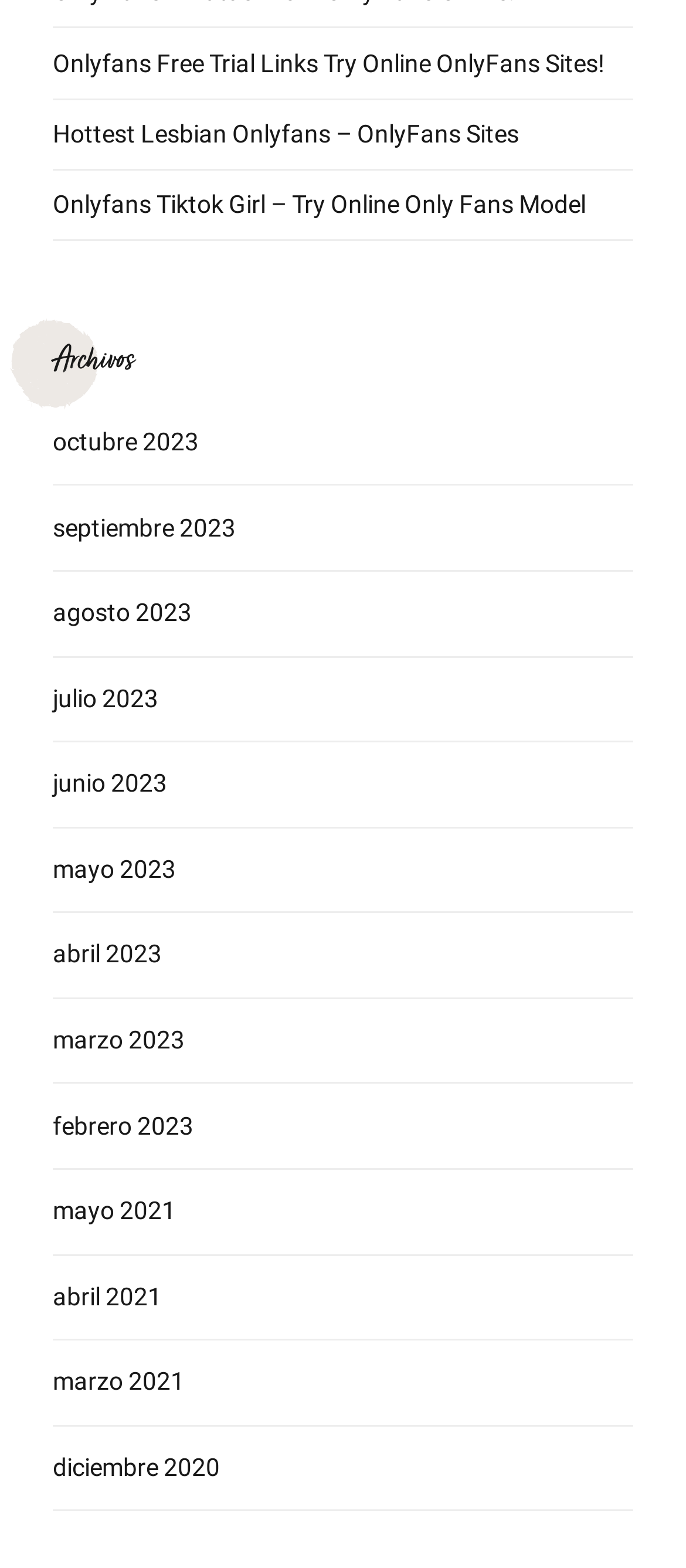Use a single word or phrase to answer the question:
What is the earliest month listed on the webpage?

diciembre 2020